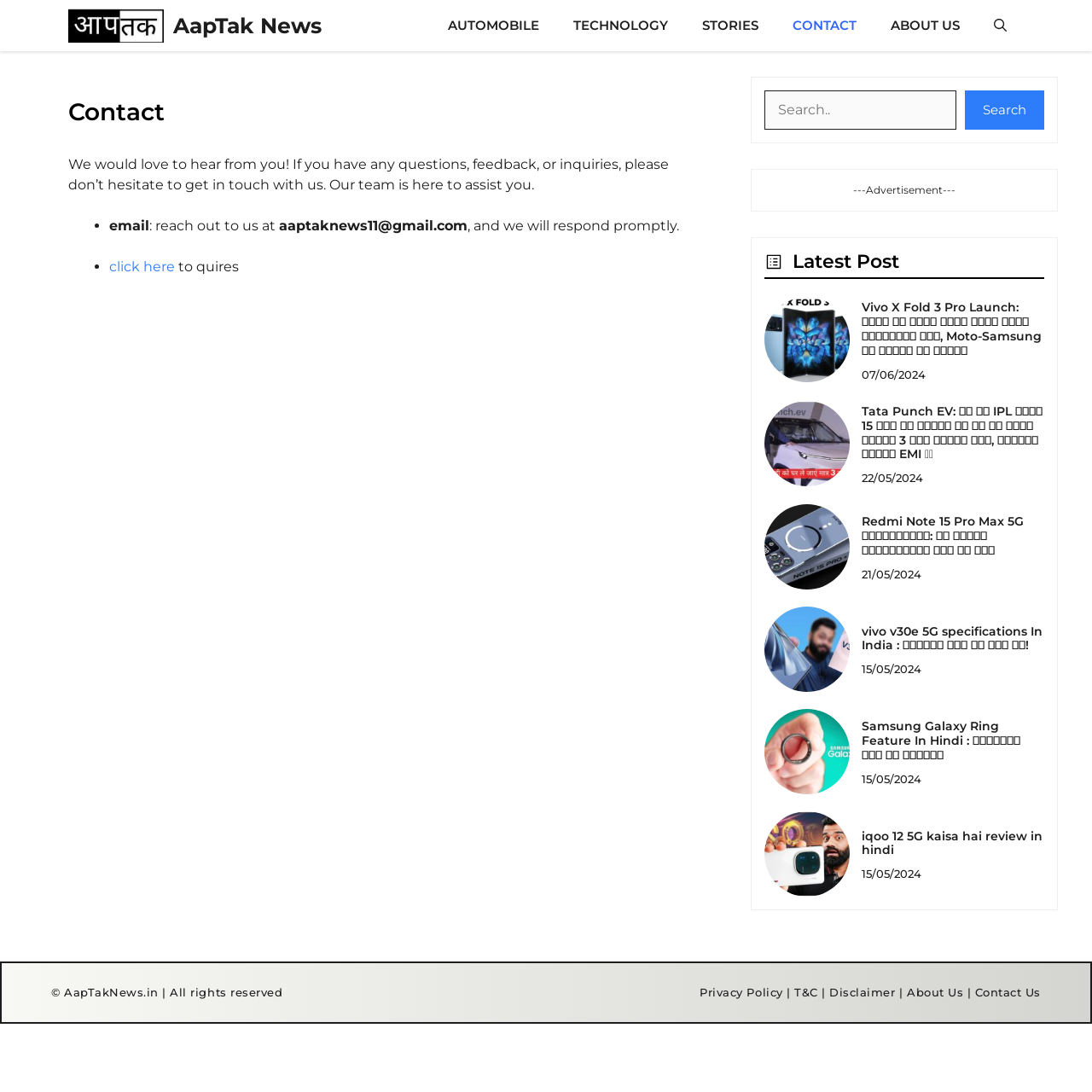Predict the bounding box for the UI component with the following description: "parent_node: Search name="s" placeholder="Search.."".

[0.7, 0.083, 0.876, 0.119]